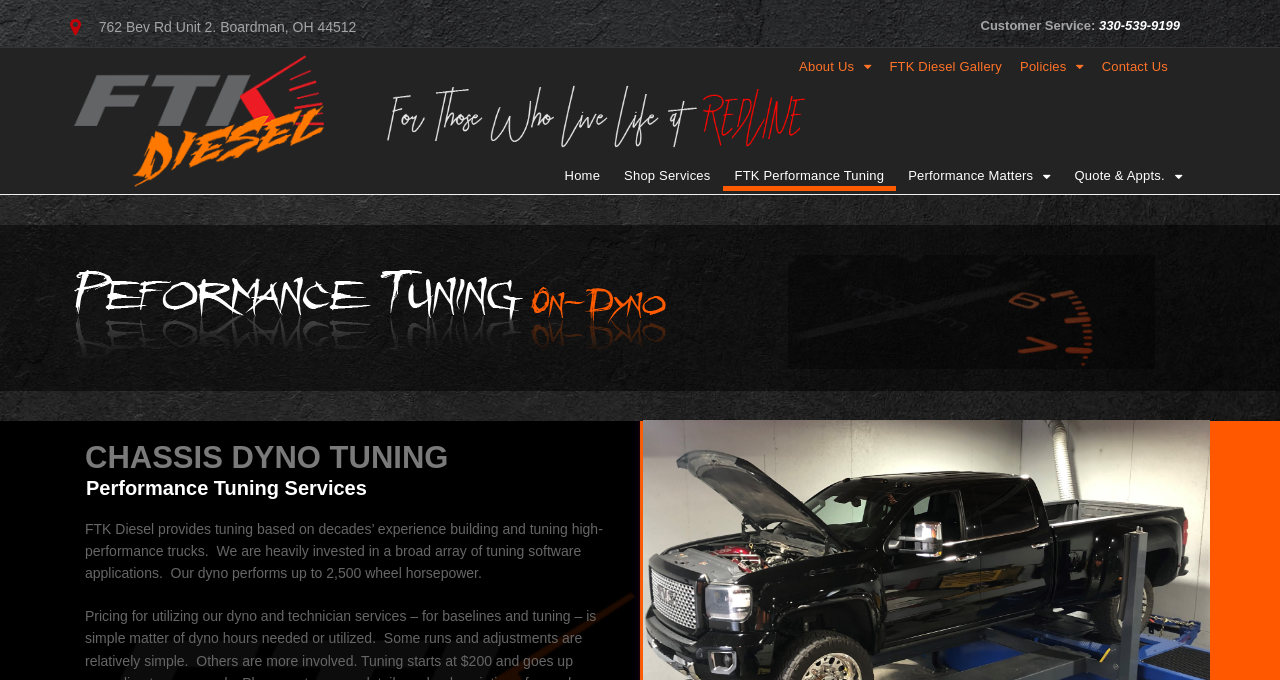Please locate and retrieve the main header text of the webpage.

CHASSIS DYNO TUNING